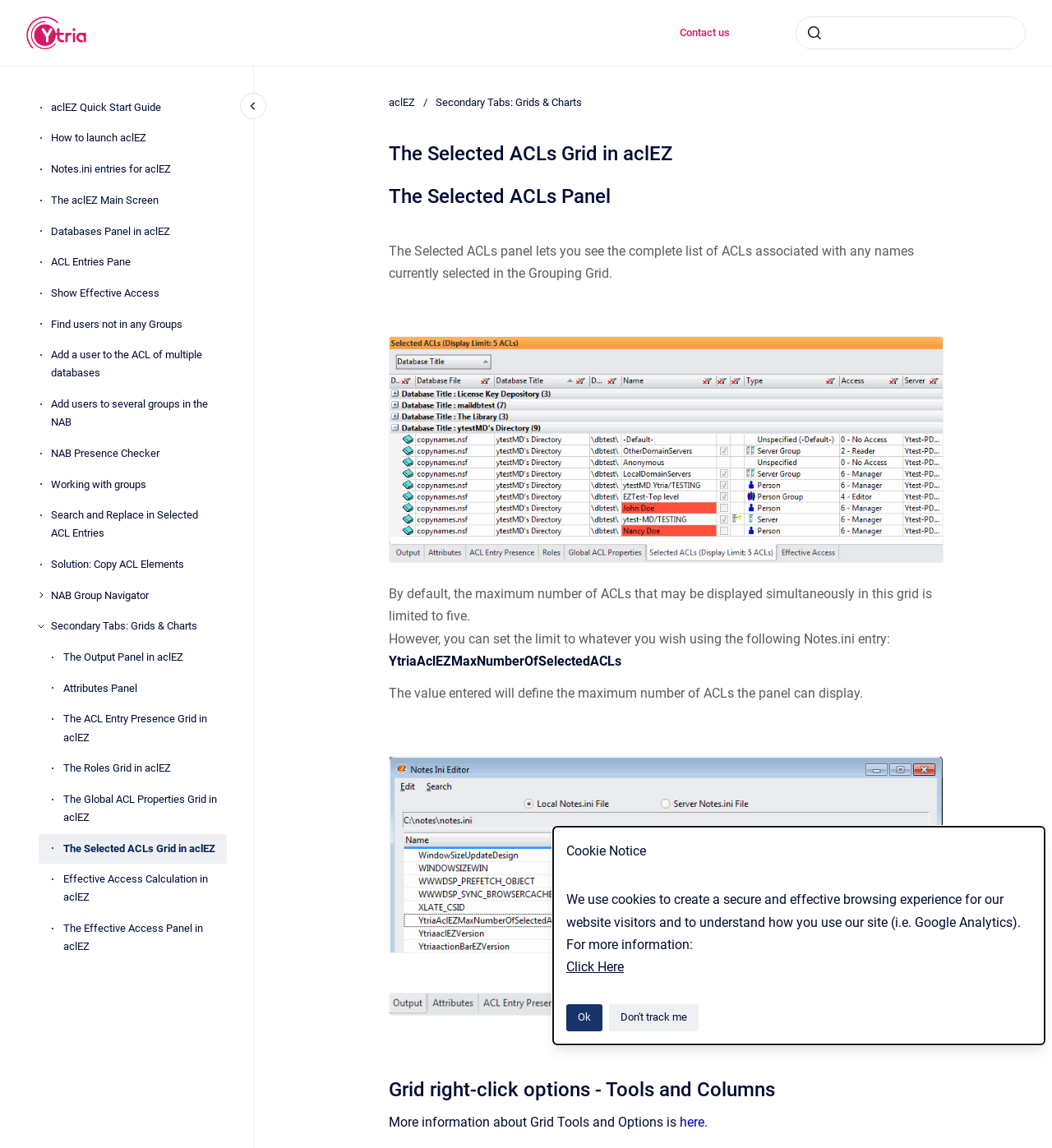Given the element description "The aclEZ Main Screen" in the screenshot, predict the bounding box coordinates of that UI element.

[0.048, 0.162, 0.216, 0.187]